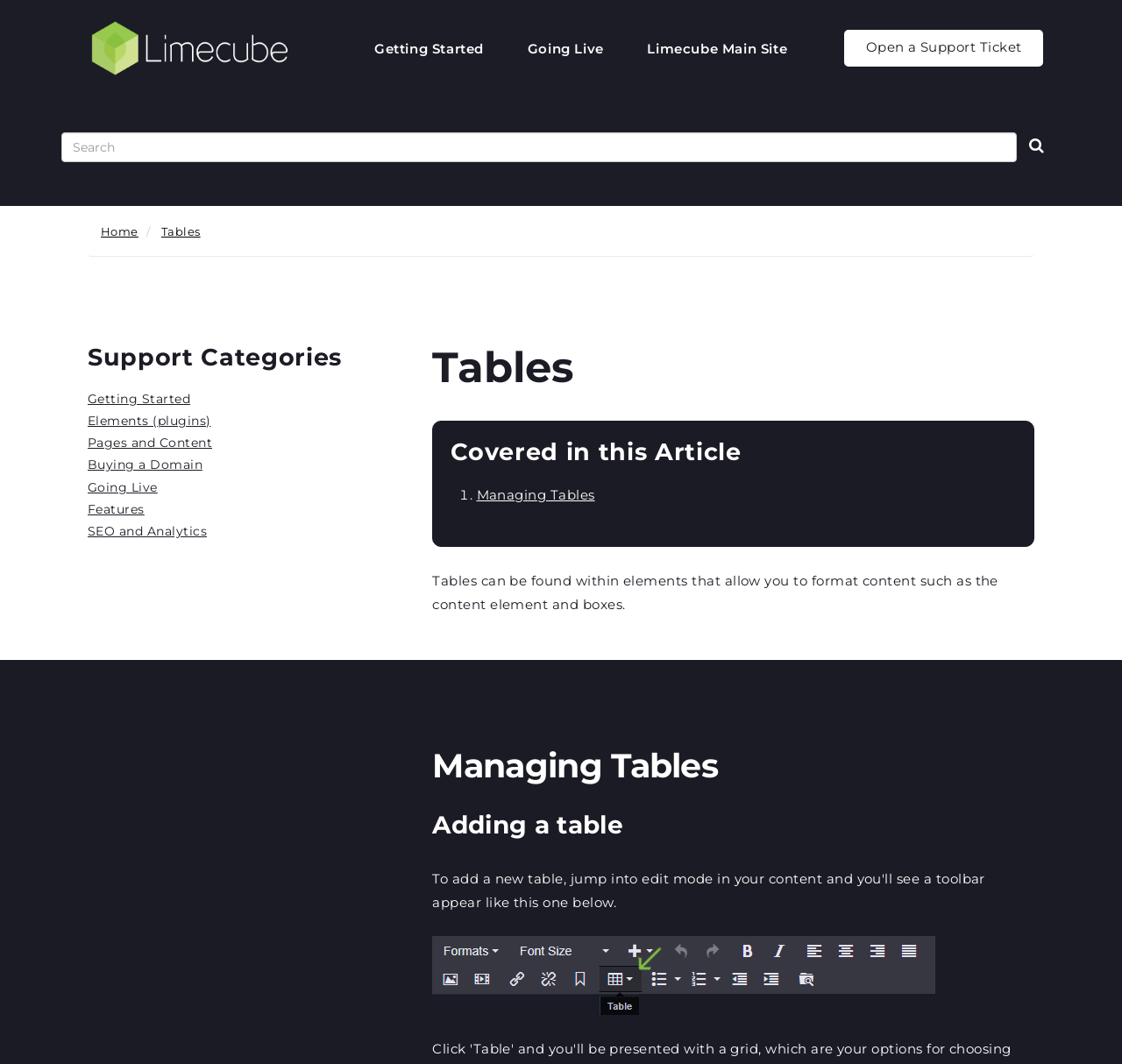What is the text of the first link in the breadcrumb navigation?
From the image, respond using a single word or phrase.

Home